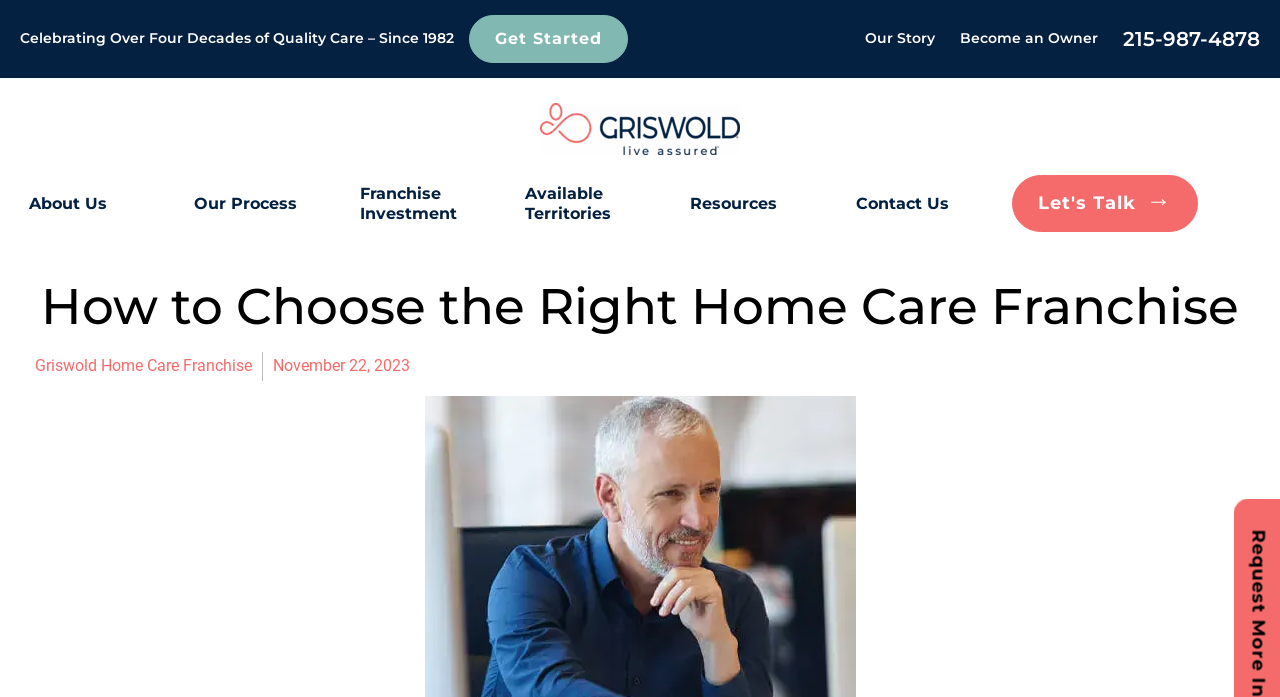Please specify the bounding box coordinates of the clickable region necessary for completing the following instruction: "Contact 'Griswold Home Care'". The coordinates must consist of four float numbers between 0 and 1, i.e., [left, top, right, bottom].

[0.668, 0.278, 0.784, 0.306]